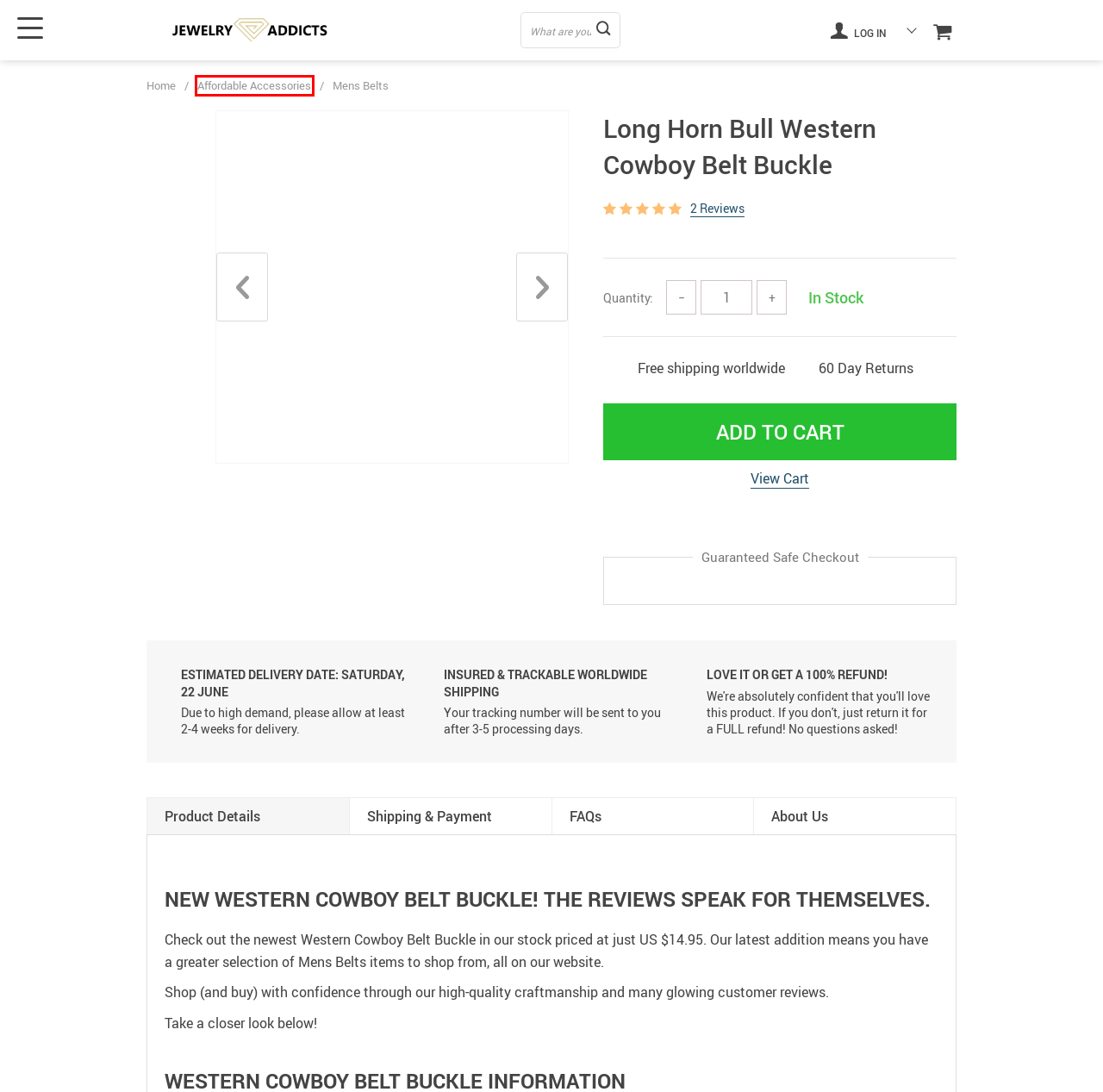Examine the screenshot of a webpage featuring a red bounding box and identify the best matching webpage description for the new page that results from clicking the element within the box. Here are the options:
A. userlogin | Jewelry Addicts
B. Jewelry, Watches, Sunglasses, Accessories | Jewelry Addicts
C. Affordable Accessories | Jewelry Addicts
D. 3pcs Men's Leather Ratchet Dress Belts | Jewelry Addicts
E. Shipping & Delivery | Jewelry Addicts
F. Mens Belts | Jewelry Addicts
G. Privacy Policy | Jewelry Addicts
H. Refunds and Returns Policy | Jewelry Addicts

C